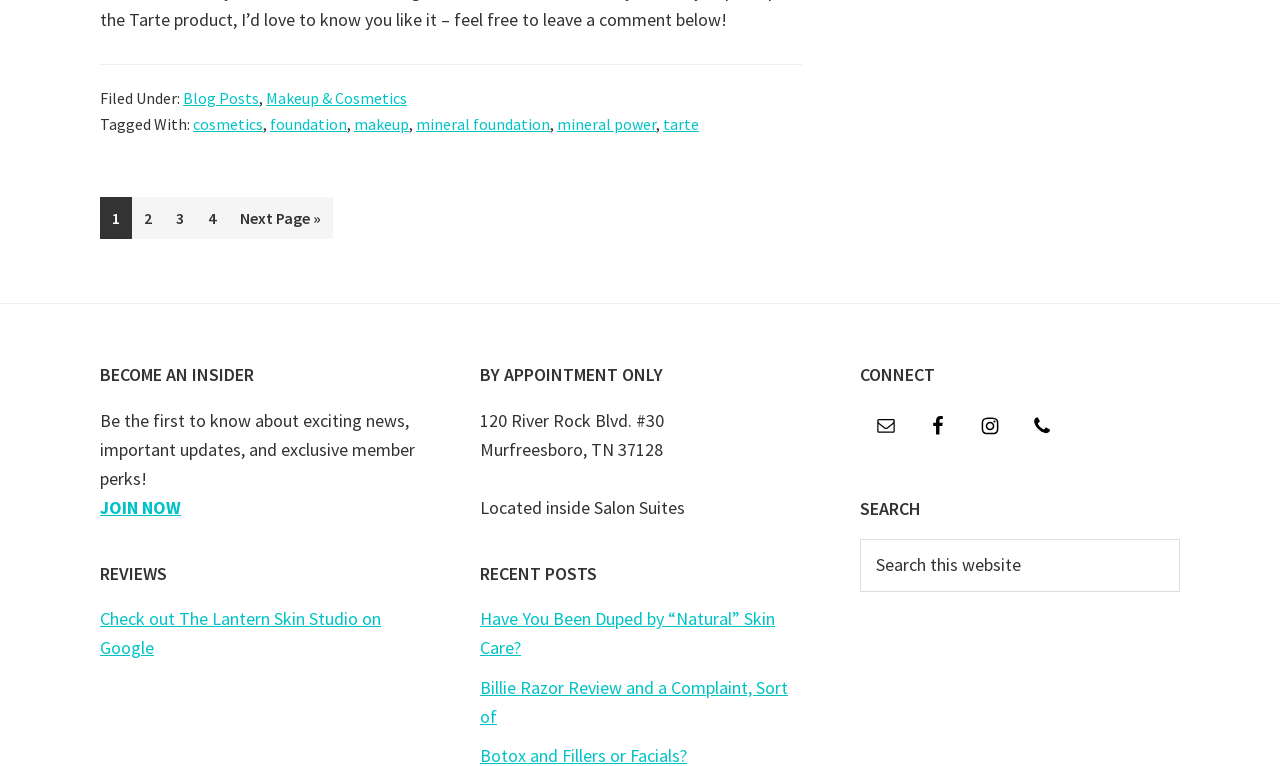What is the category of the blog post?
Refer to the screenshot and deliver a thorough answer to the question presented.

I determined the answer by looking at the footer section of the webpage, where it says 'Filed Under:' followed by a link 'Blog Posts' and then another link 'Makeup & Cosmetics'. This suggests that the blog post is categorized under Makeup & Cosmetics.